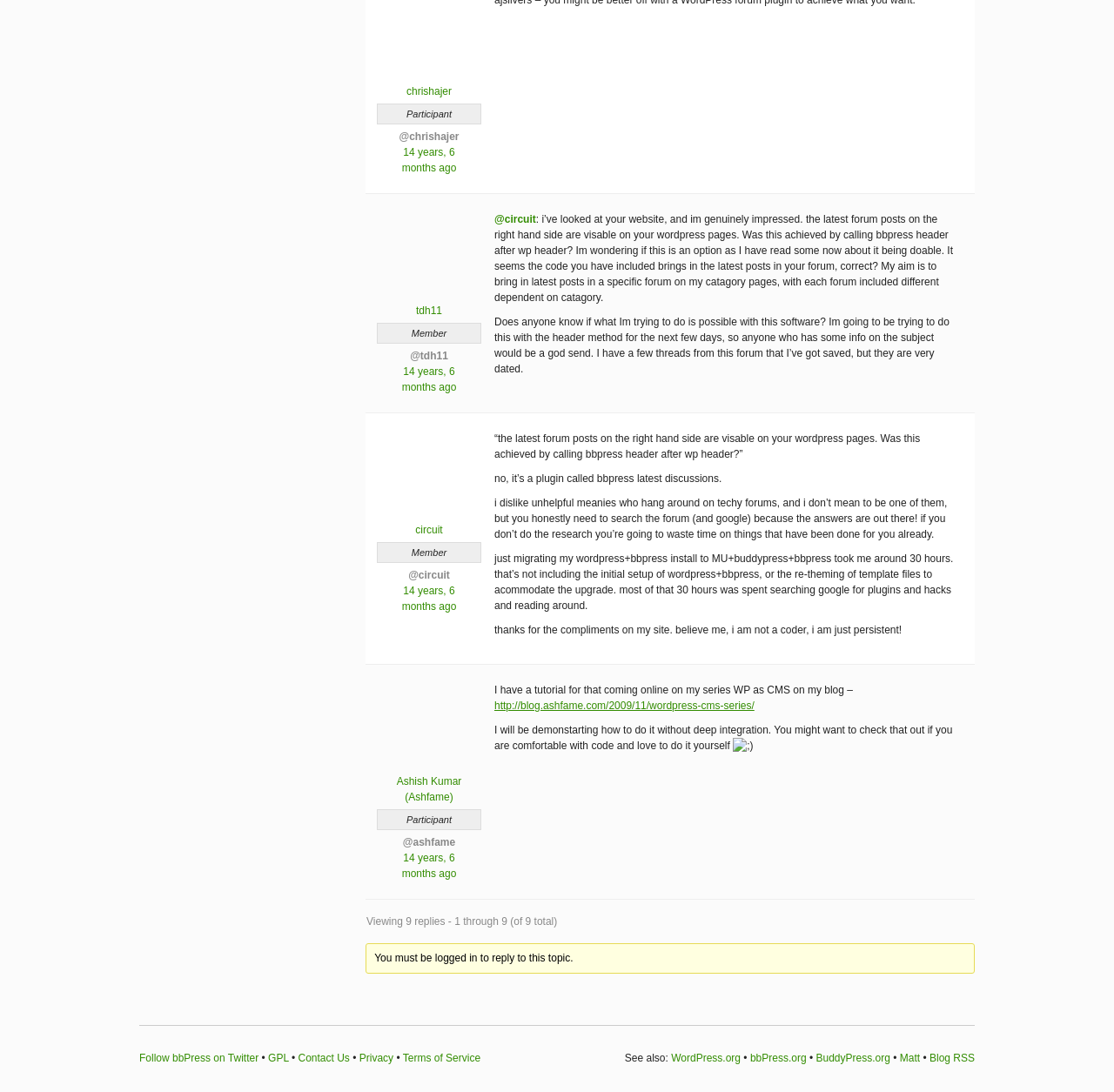Specify the bounding box coordinates of the area to click in order to follow the given instruction: "View profile of chrishajer."

[0.334, 0.064, 0.436, 0.091]